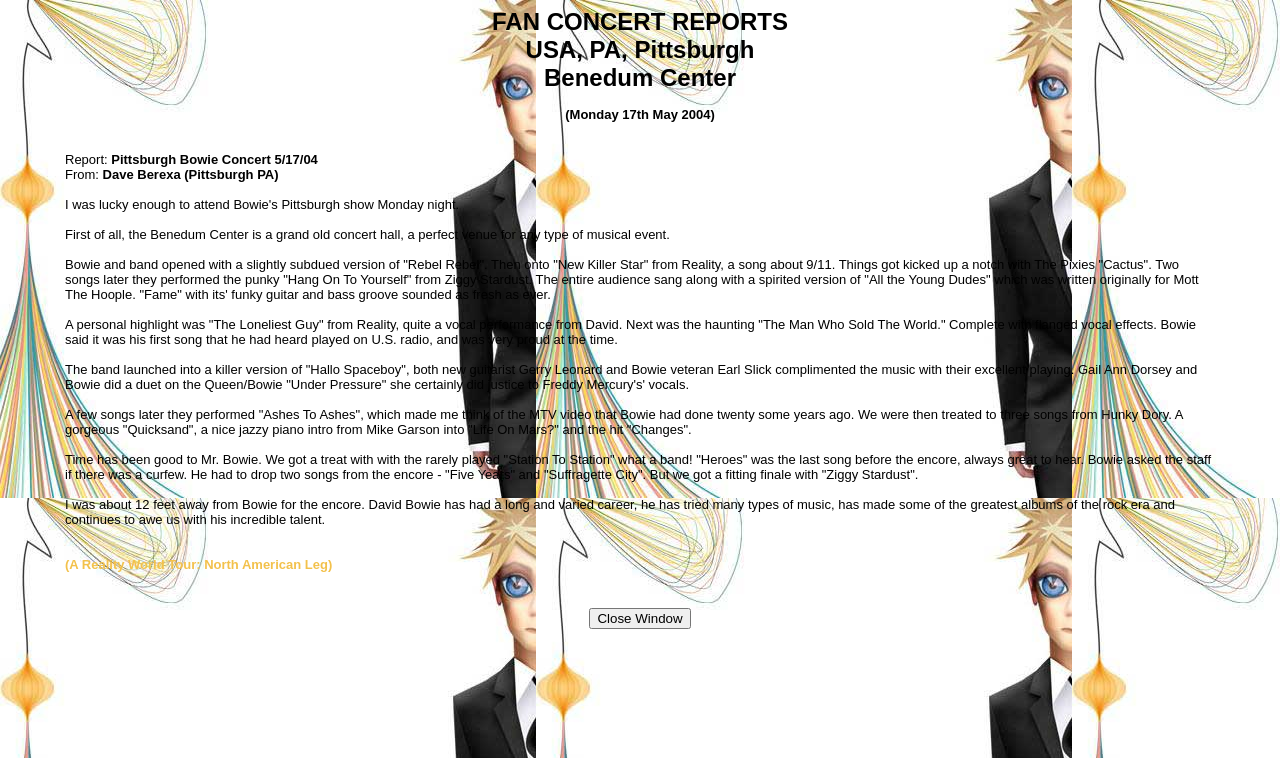Describe all visible elements and their arrangement on the webpage.

This webpage is a fan report of a David Bowie concert that took place on May 17th, 2004, at the Benedum Center in Pittsburgh, PA. At the top of the page, there is a heading that reads "FAN CONCERT REPORTS" followed by the location and venue of the concert. Below this, there is a brief description of the concert, including the date and location.

The main content of the page is a detailed report of the concert, written by a fan named Dave Berexa from Pittsburgh, PA. The report is divided into several paragraphs, each describing a different part of the concert. The text is positioned on the left side of the page, with a consistent margin from the top and left edges.

The report describes the concert venue, the Benedum Center, as a grand old concert hall, perfect for any type of musical event. It then goes on to describe the setlist, including songs such as "Rebel Rebel", "New Killer Star", "Cactus", and "All the Young Dudes". The report highlights David Bowie's vocal performance, particularly in "The Loneliest Guy" and "The Man Who Sold The World". It also mentions the band's performance, including the guitar work of Gerry Leonard and Earl Slick, and the duet with Gail Ann Dorsey on "Under Pressure".

The report continues to describe the rest of the concert, including performances of "Ashes To Ashes", "Quicksand", "Life On Mars?", and "Changes". It also mentions the encore, which included "Station To Station", "Heroes", and "Ziggy Stardust". The report concludes with the author's impression of David Bowie's talent and career.

At the bottom of the page, there is a button labeled "Close Window" positioned near the center of the page.